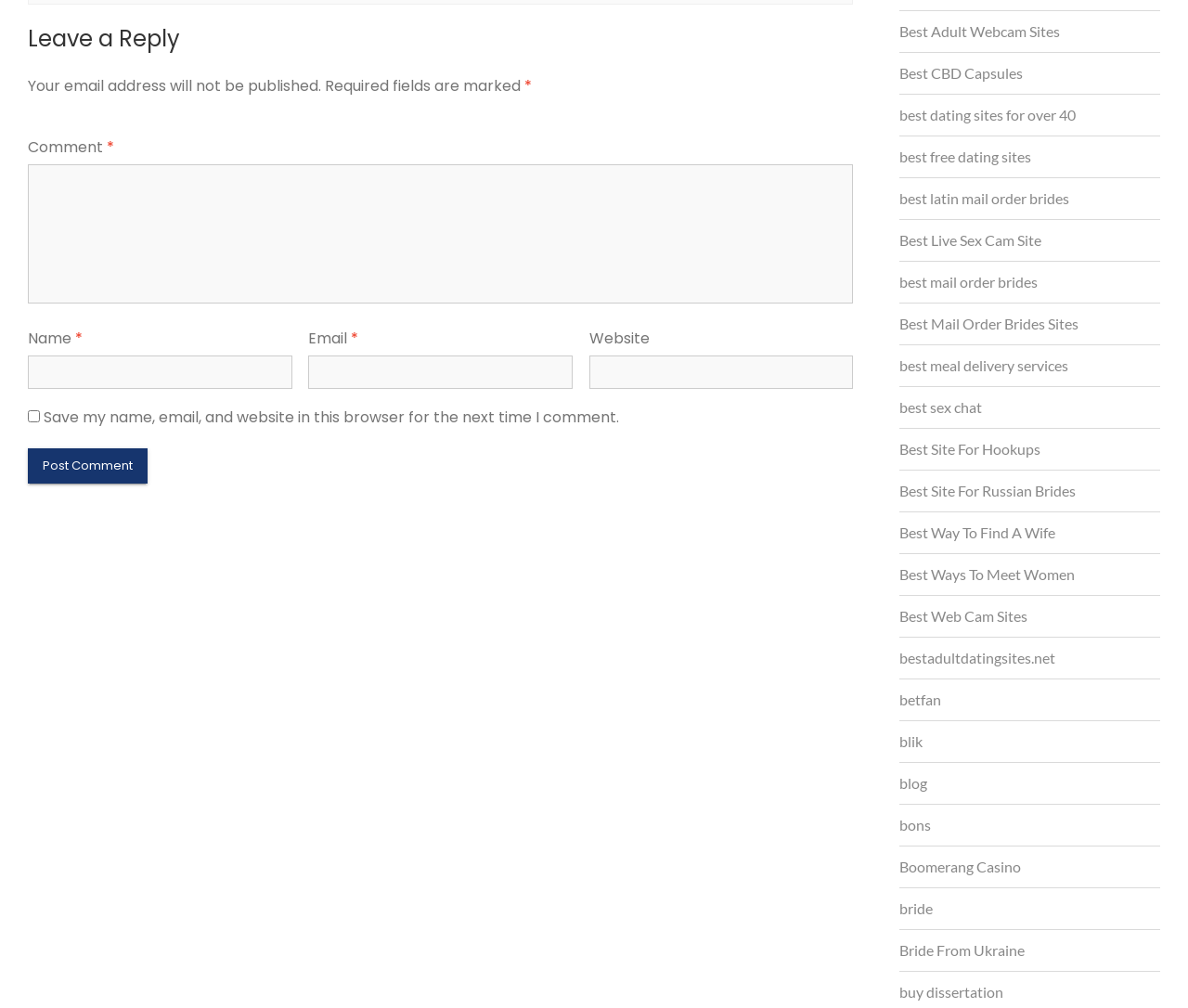Using the element description: "Bride From Ukraine", determine the bounding box coordinates for the specified UI element. The coordinates should be four float numbers between 0 and 1, [left, top, right, bottom].

[0.757, 0.932, 0.863, 0.954]